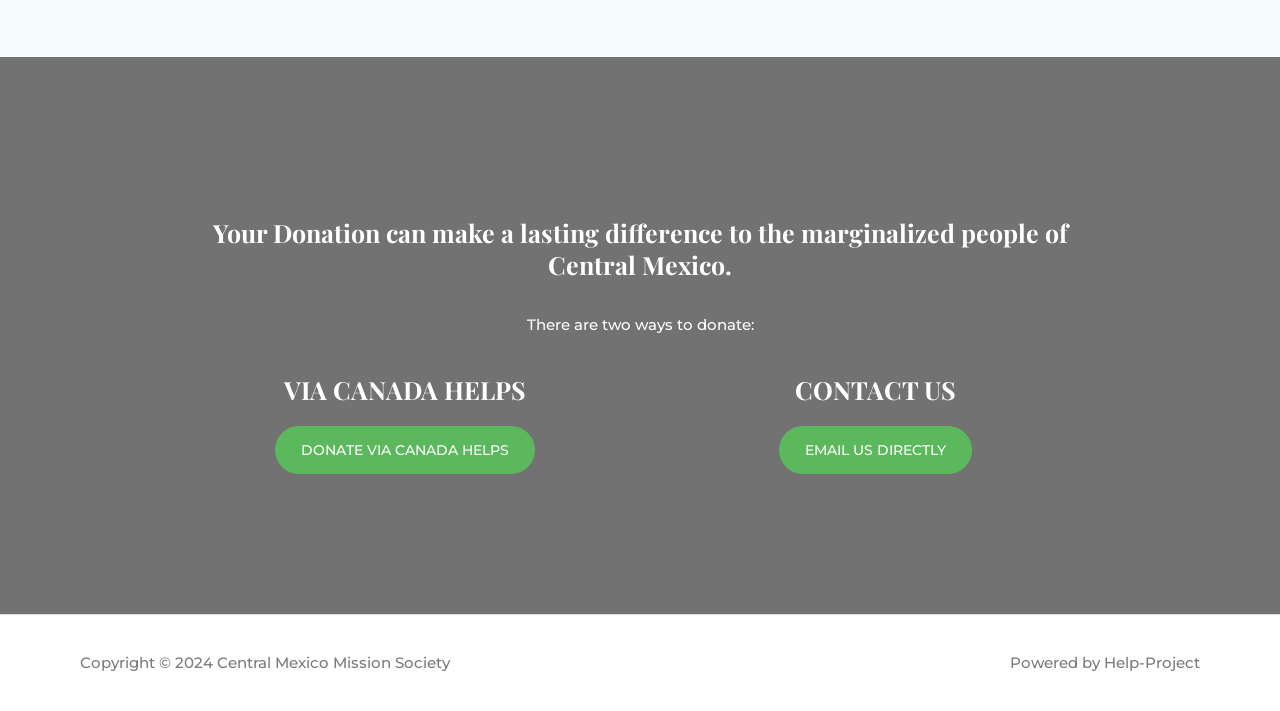Using the elements shown in the image, answer the question comprehensively: How many ways to donate are mentioned?

The webpage mentions two ways to donate, as stated in the text 'There are two ways to donate:', which are VIA CANADA HELPS and contacting the organization directly.